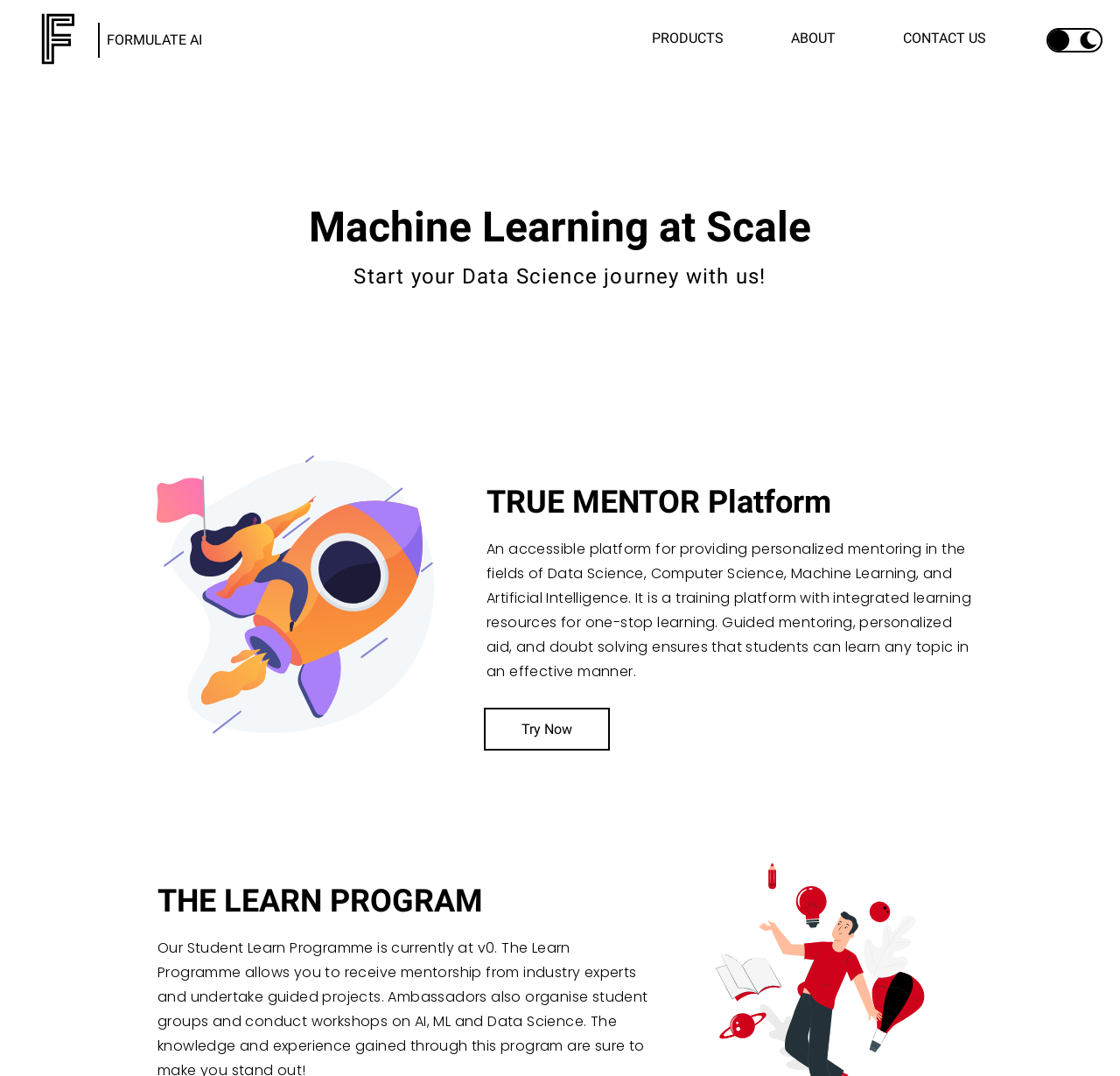How many links are there in the top navigation bar?
From the screenshot, supply a one-word or short-phrase answer.

3